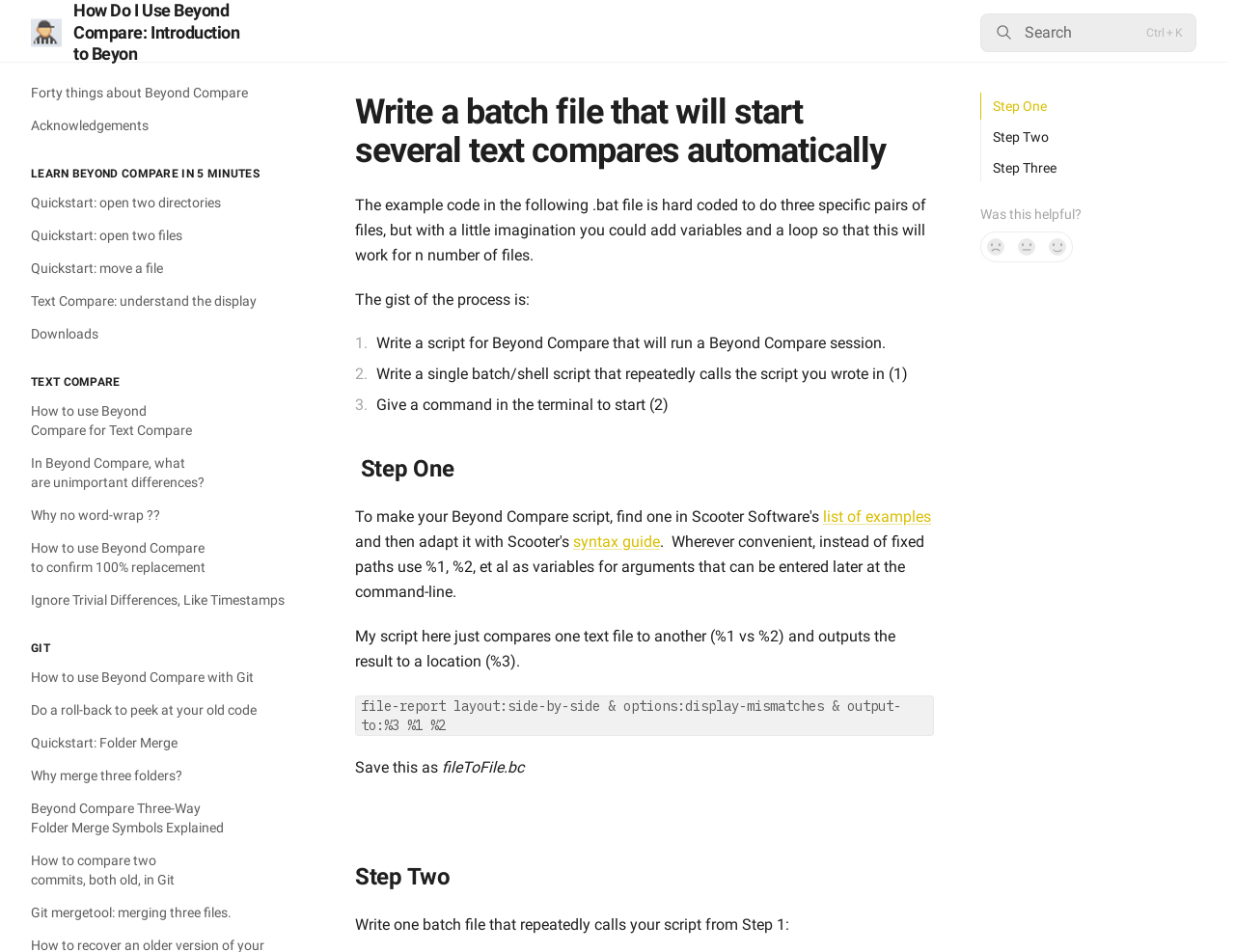Pinpoint the bounding box coordinates of the element to be clicked to execute the instruction: "Click the 'Search' button".

[0.794, 0.014, 0.969, 0.054]